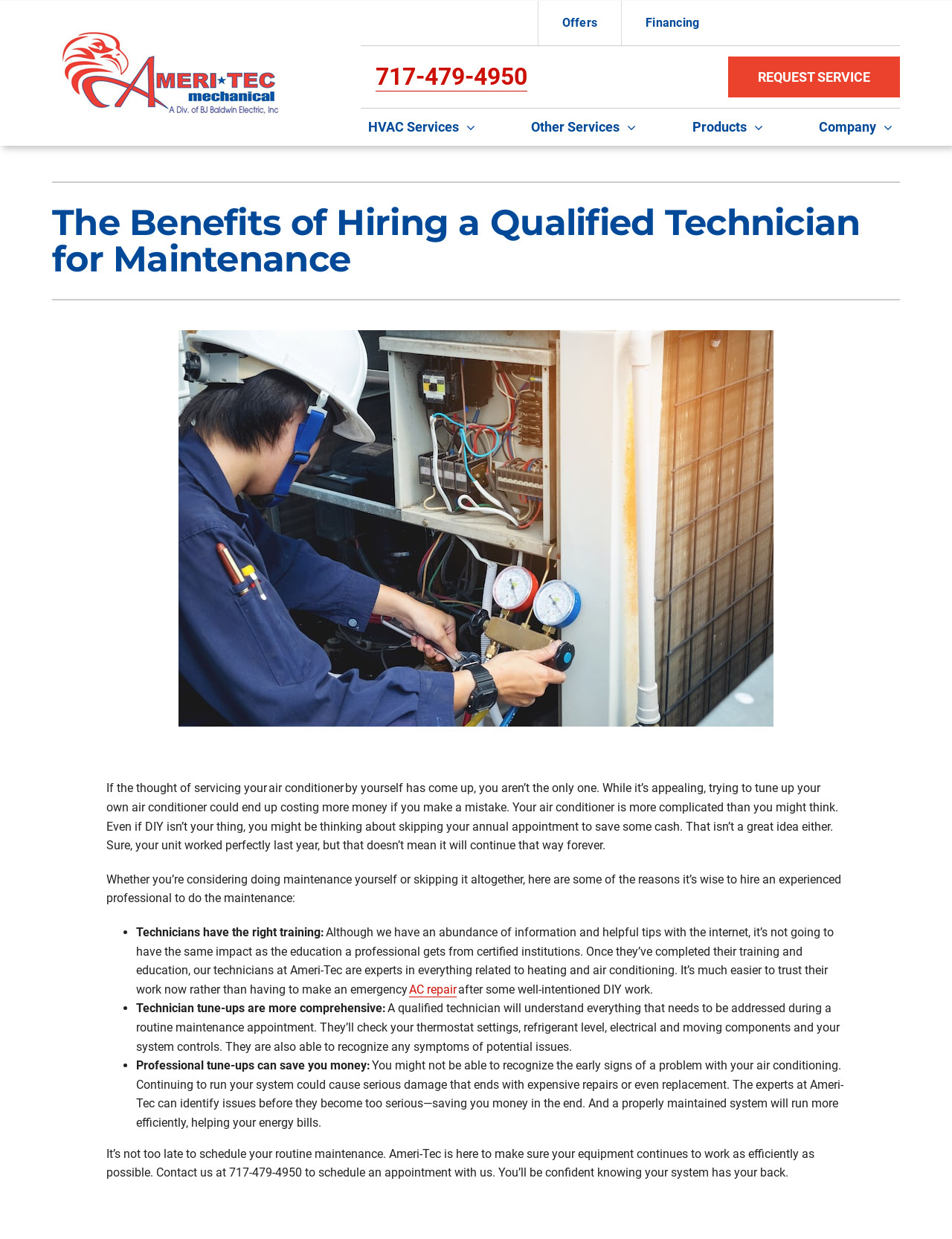From the element description: "Financing", extract the bounding box coordinates of the UI element. The coordinates should be expressed as four float numbers between 0 and 1, in the order [left, top, right, bottom].

[0.652, 0.001, 0.76, 0.037]